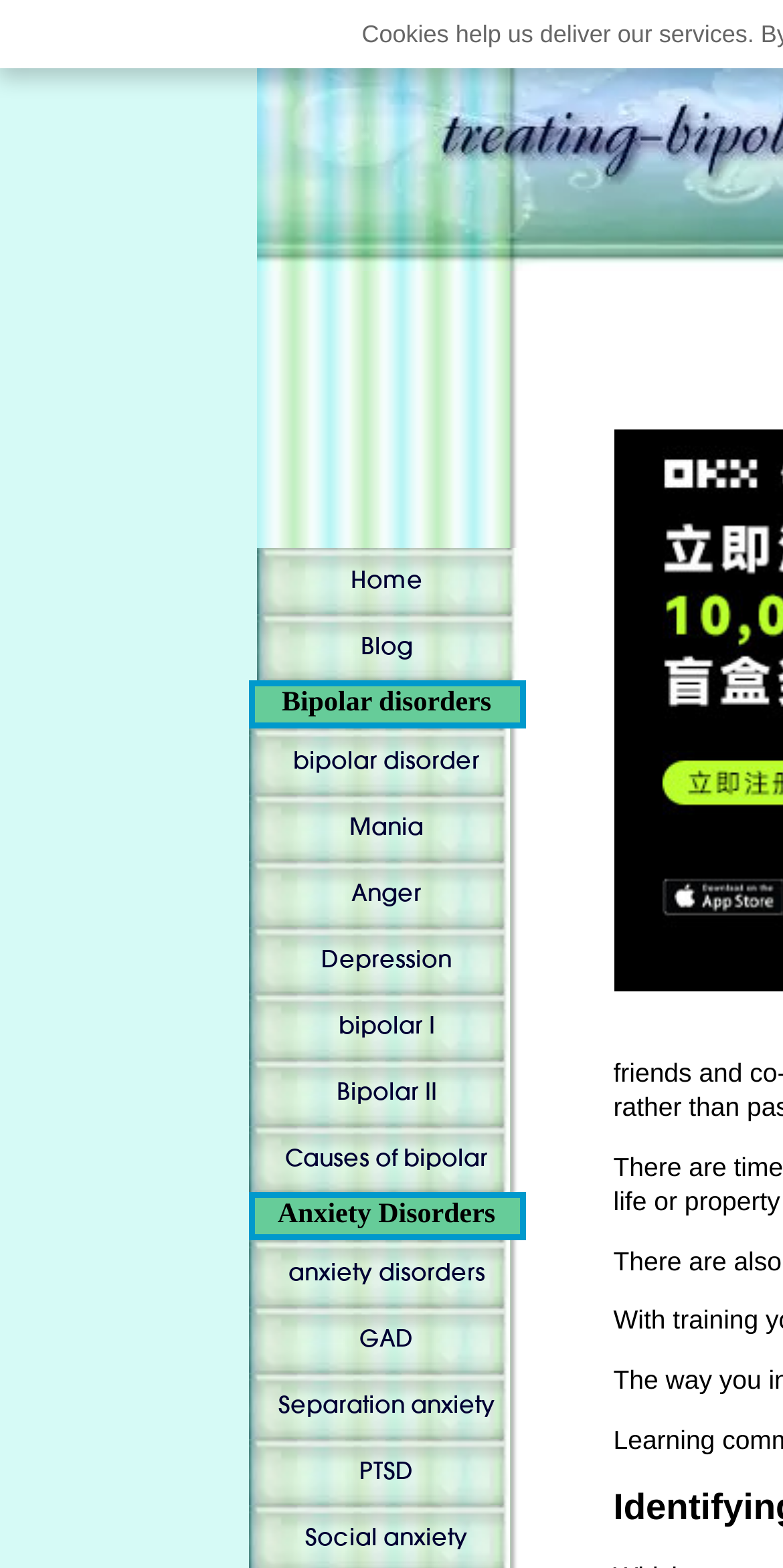Locate the bounding box coordinates of the region to be clicked to comply with the following instruction: "Check out PTSD". The coordinates must be four float numbers between 0 and 1, in the form [left, top, right, bottom].

[0.317, 0.918, 0.671, 0.96]